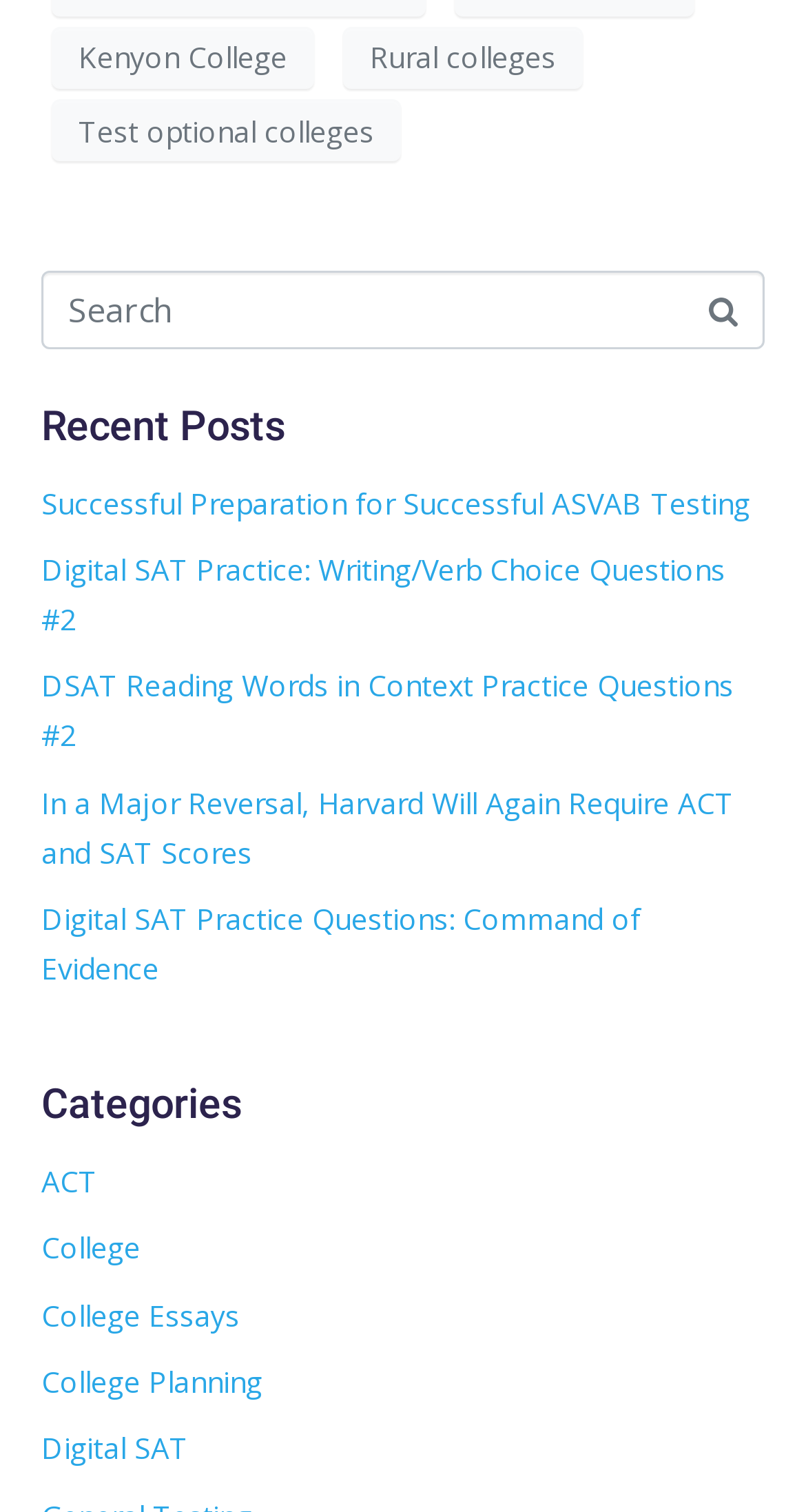Please locate the bounding box coordinates of the element's region that needs to be clicked to follow the instruction: "Visit the Kenyon College page". The bounding box coordinates should be provided as four float numbers between 0 and 1, i.e., [left, top, right, bottom].

[0.064, 0.018, 0.39, 0.059]